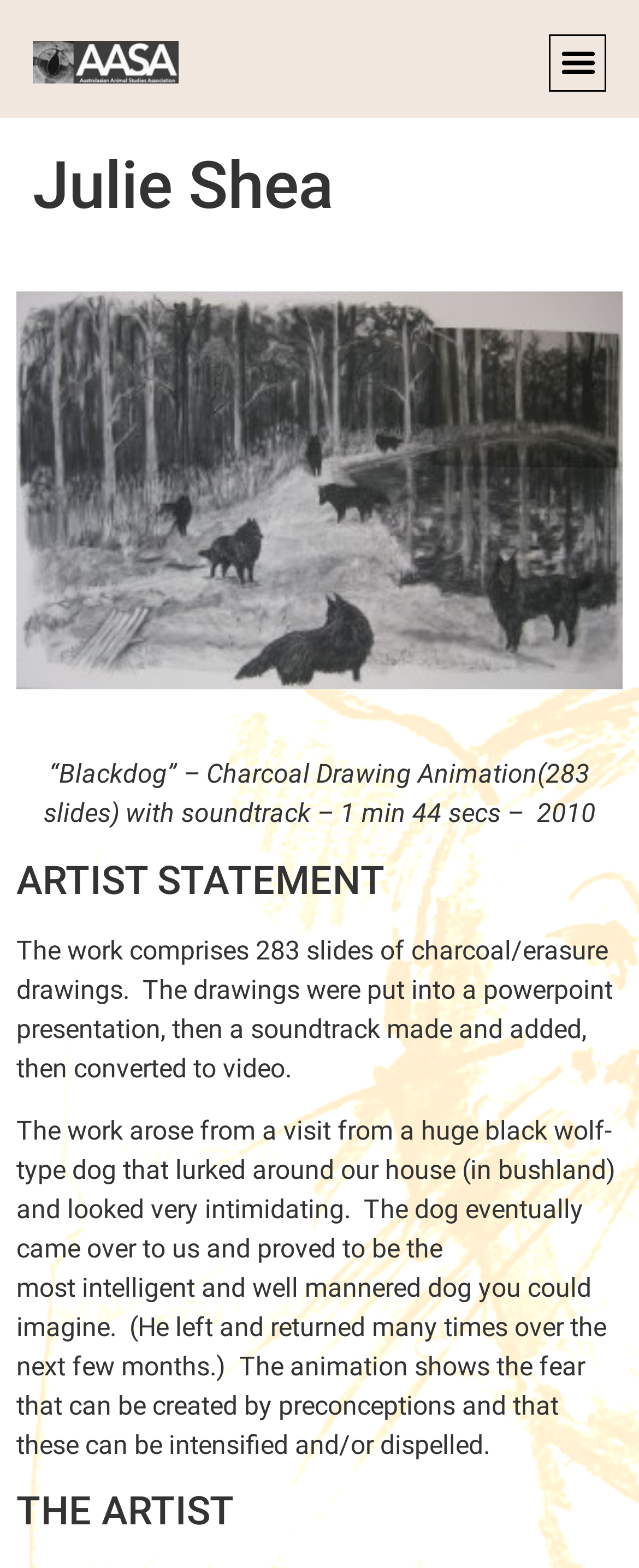Based on the provided description, "Menu", find the bounding box of the corresponding UI element in the screenshot.

[0.86, 0.022, 0.95, 0.058]